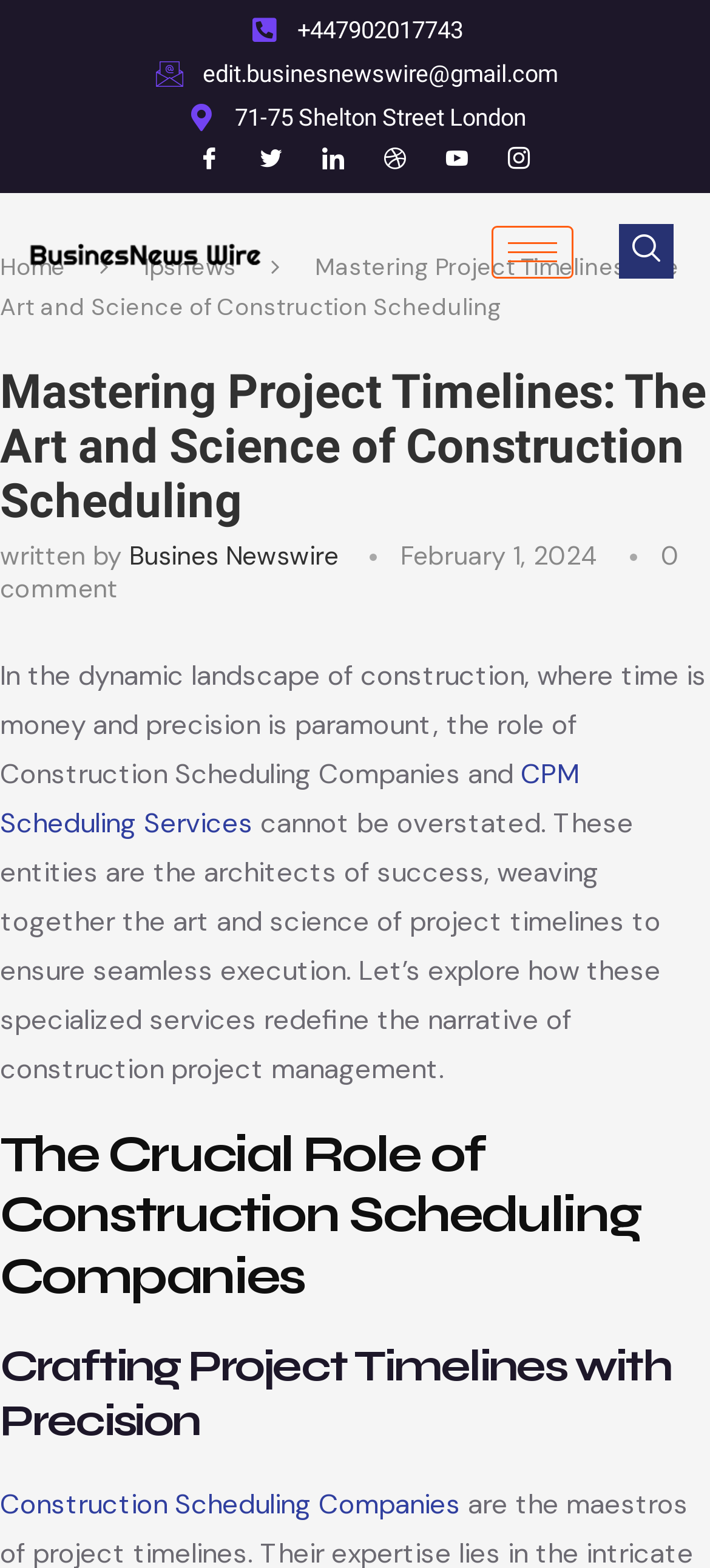Predict the bounding box of the UI element that fits this description: "Construction Scheduling Companies".

[0.0, 0.947, 0.649, 0.97]